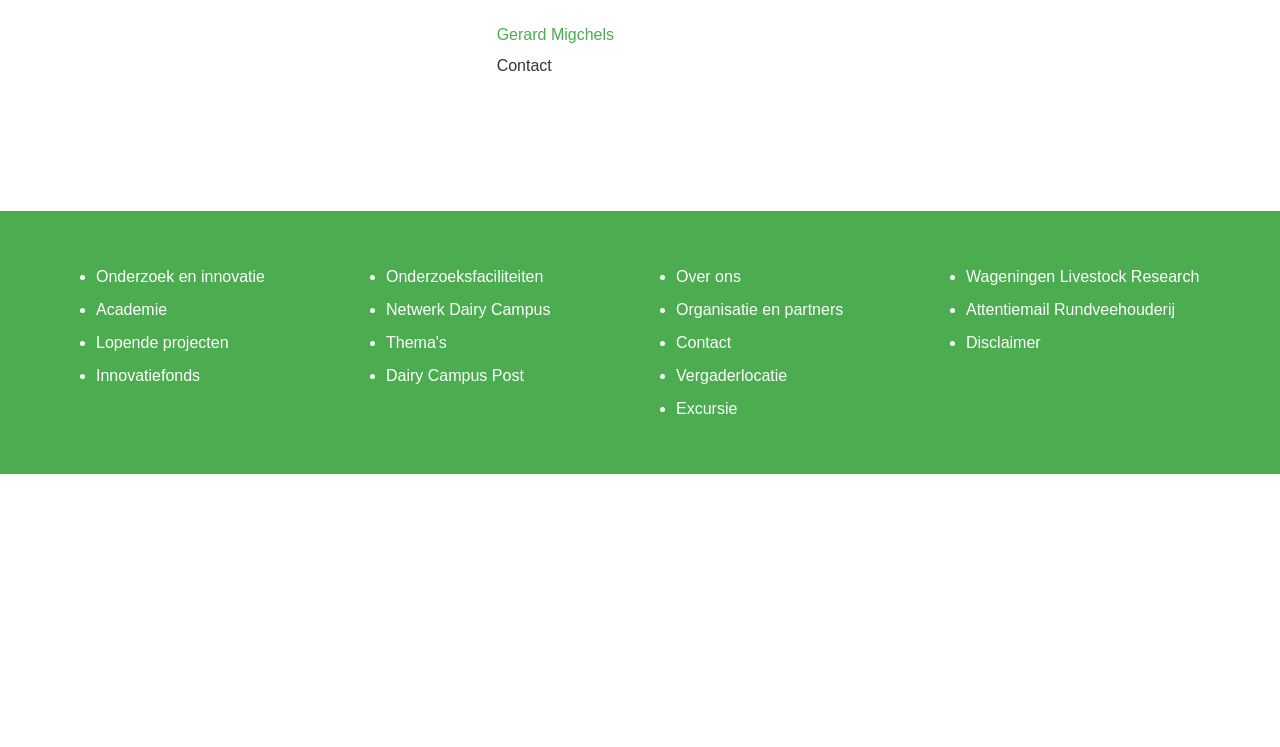Locate the bounding box coordinates of the element I should click to achieve the following instruction: "Read about Wageningen Livestock Research".

[0.755, 0.359, 0.937, 0.382]